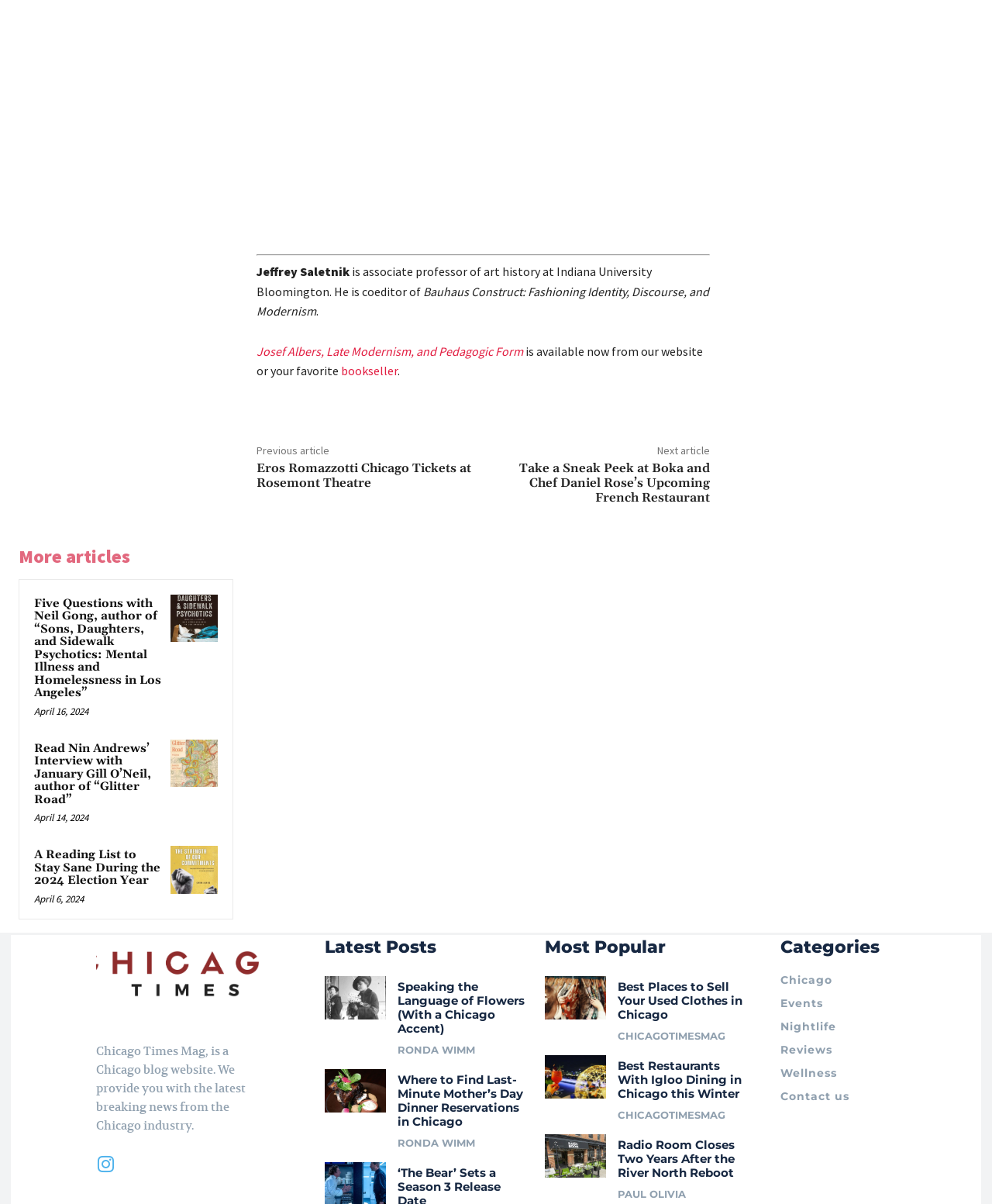Please identify the bounding box coordinates of the element's region that needs to be clicked to fulfill the following instruction: "Read about Bauhaus Construct". The bounding box coordinates should consist of four float numbers between 0 and 1, i.e., [left, top, right, bottom].

[0.259, 0.235, 0.715, 0.265]